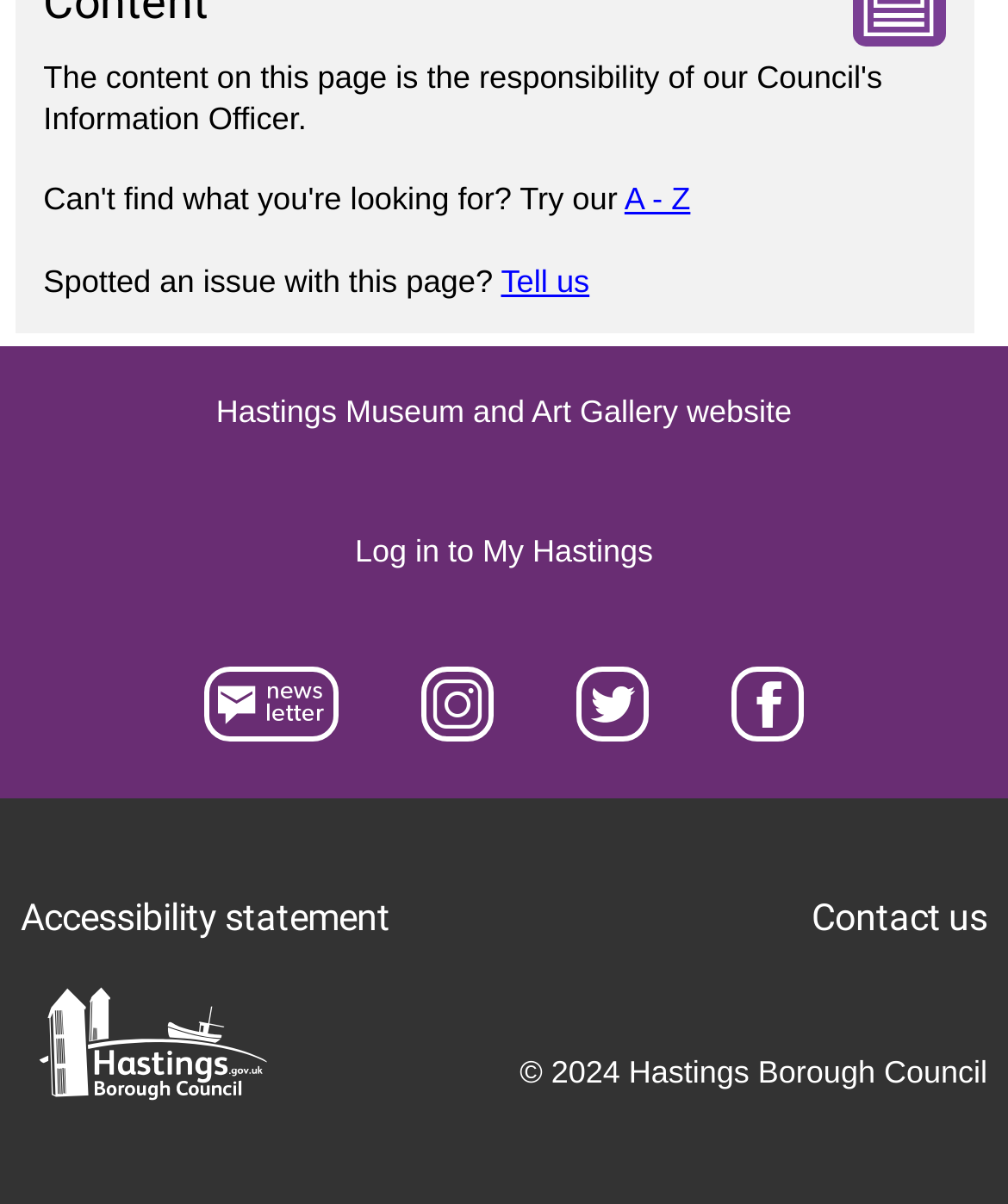Please find the bounding box coordinates of the clickable region needed to complete the following instruction: "Click on 'A - Z'". The bounding box coordinates must consist of four float numbers between 0 and 1, i.e., [left, top, right, bottom].

[0.62, 0.125, 0.685, 0.207]